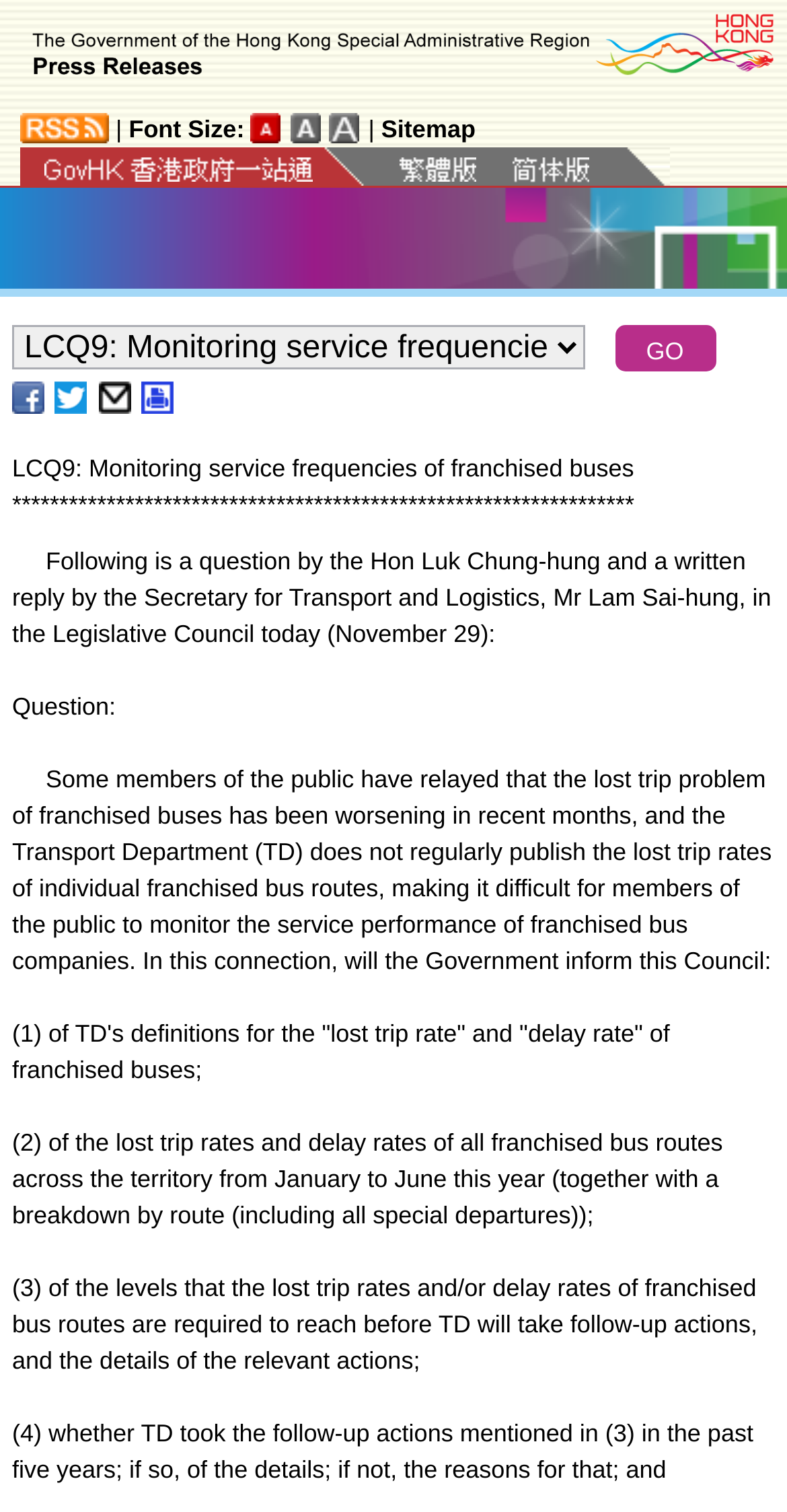Determine the coordinates of the bounding box that should be clicked to complete the instruction: "Share on Facebook". The coordinates should be represented by four float numbers between 0 and 1: [left, top, right, bottom].

[0.015, 0.252, 0.062, 0.273]